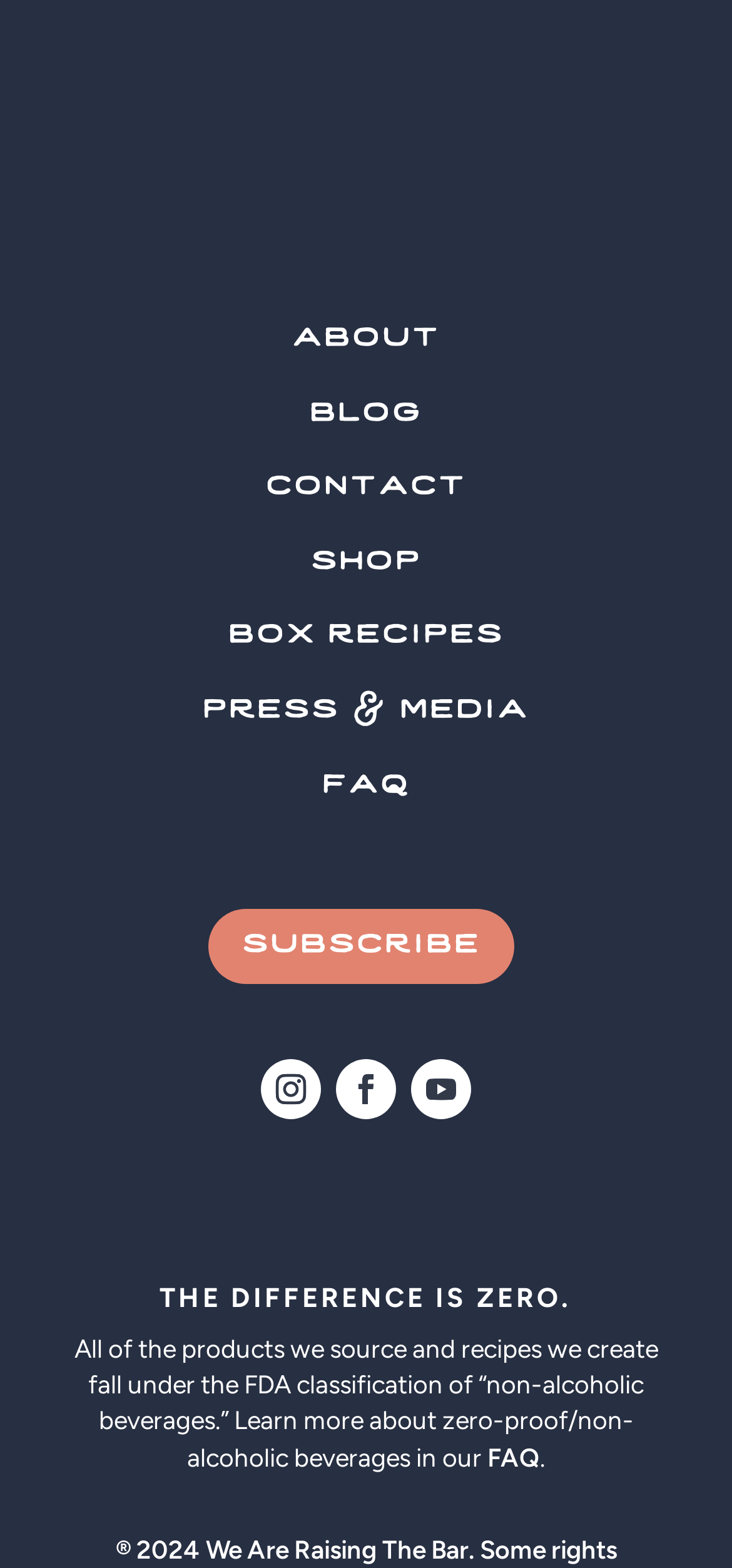What is the topic of the FAQ page?
Look at the image and answer the question with a single word or phrase.

zero-proof/non-alcoholic beverages